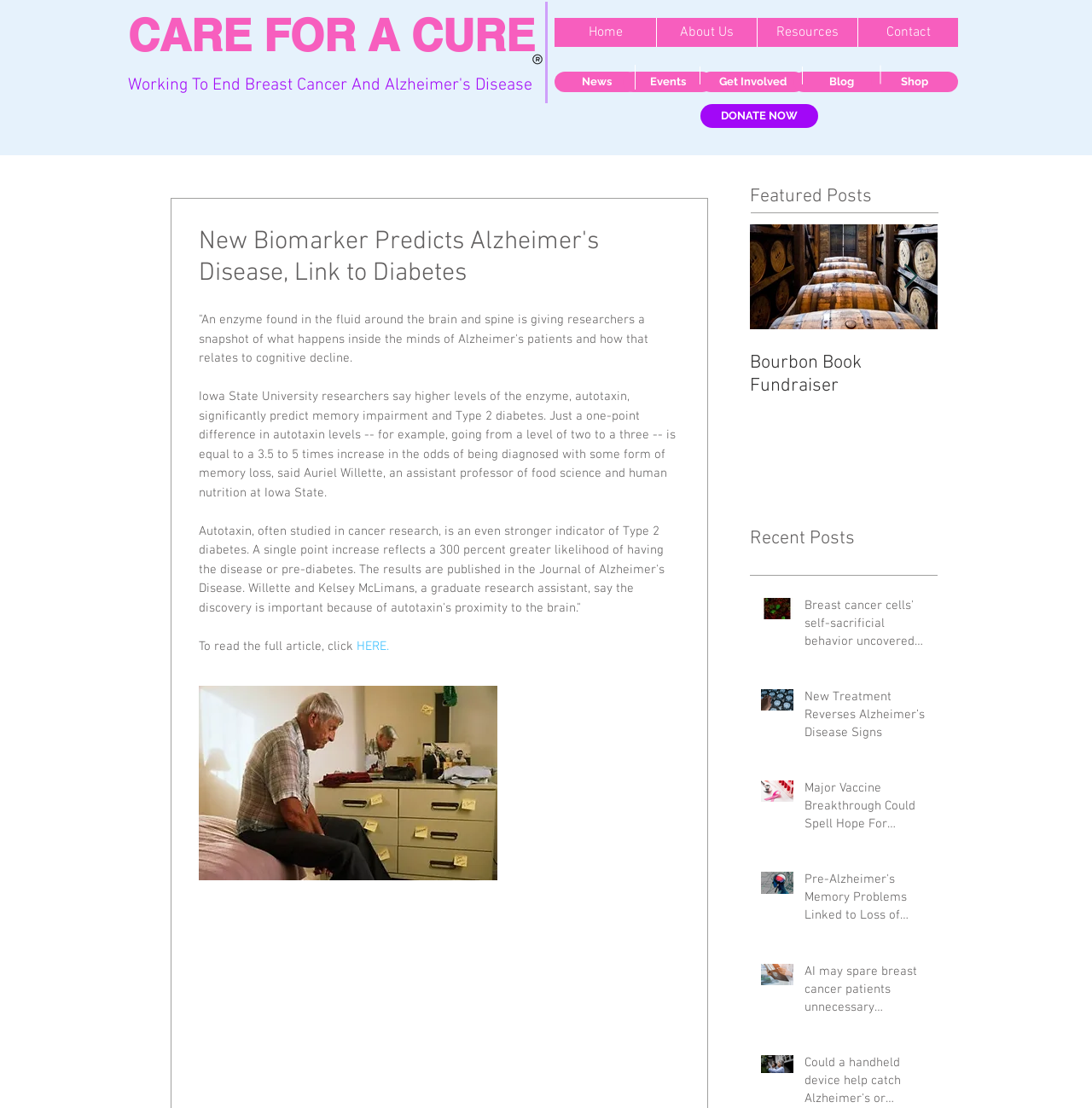Present a detailed account of what is displayed on the webpage.

This webpage is about a non-profit organization focused on finding a cure for Alzheimer's disease and breast cancer. At the top, there is a navigation menu with links to "Home", "About Us", "Resources", and "Contact". Below the navigation menu, there is a heading "CARE FOR A CURE" with a link to the same title. 

To the right of the "CARE FOR A CURE" heading, there are links to "News", "Events", "Get Involved", "Blog", and "Shop". Below these links, there is a prominent call-to-action button "DONATE NOW". 

The main content of the webpage is an article about a new biomarker that predicts Alzheimer's disease and its link to diabetes. The article is divided into several paragraphs, with a heading "New Biomarker Predicts Alzheimer's Disease, Link to Diabetes" at the top. The article discusses how researchers have found an enzyme that can predict memory impairment and Type 2 diabetes. There is a link to read the full article at the end of the summary.

Below the article, there is a section titled "Featured Posts" with a list of recent posts, including "Bourbon Book Fundraiser" with an image and a link to the post. There is also a "Next Item" button to navigate to the next post.

Further down, there is a section titled "Recent Posts" with a list of four articles, each with an image and a link to the full article. The articles are about breast cancer cells, Alzheimer's disease, and a vaccine breakthrough.